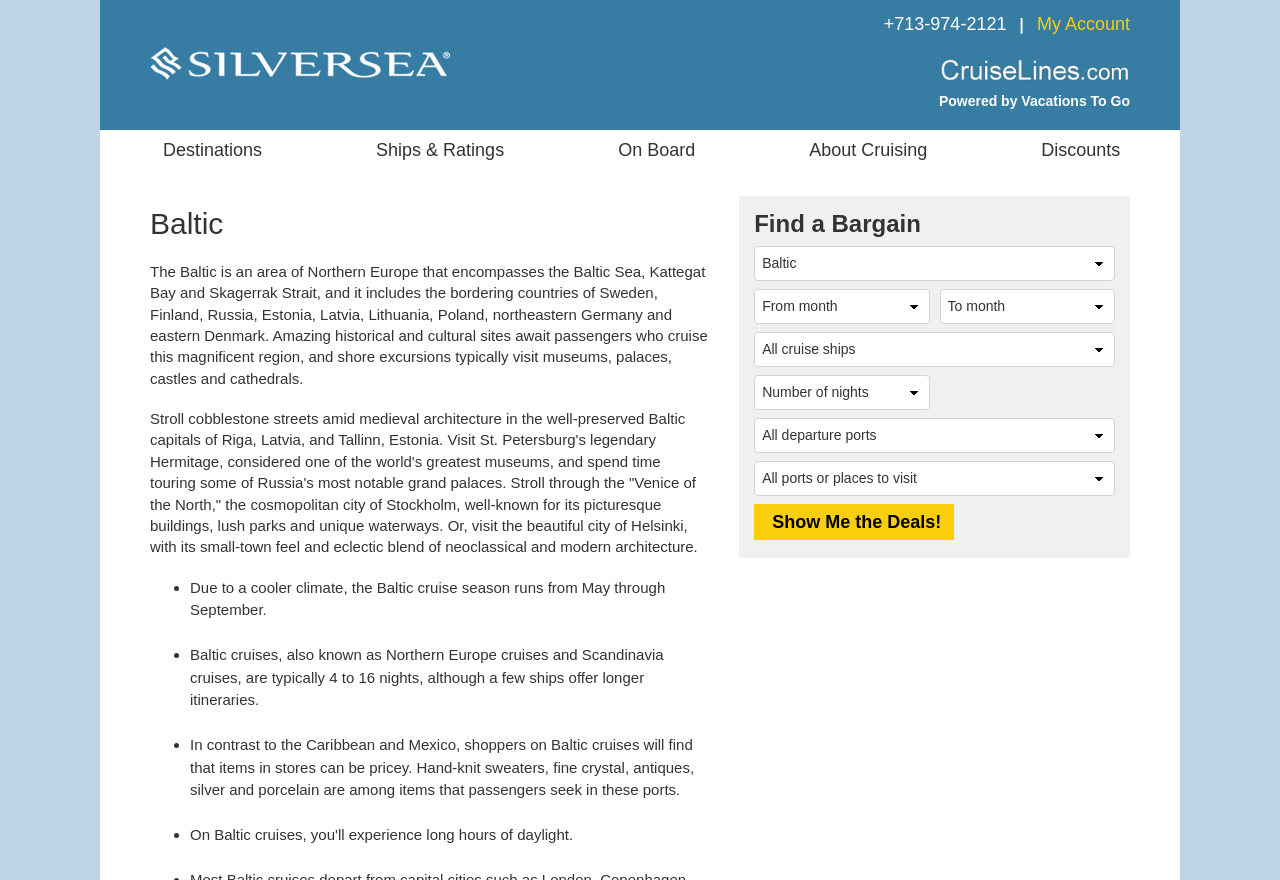Craft a detailed narrative of the webpage's structure and content.

The webpage is about Silversea Destinations, specifically focusing on the Baltic region. At the top left, there is a link and an image, likely a logo. On the top right, there is a phone number, a separator, and a link to "My Account". Next to it is an image of Silversea Cruises, and a text stating "Powered by Vacations To Go".

Below this top section, there are five navigation links: "Destinations", "Ships & Ratings", "On Board", "About Cruising", and "Discounts". The main content of the page is divided into two sections. The first section has a heading "Baltic" and provides a brief overview of the region, including its geographical location and cultural significance.

The second section is a descriptive text that elaborates on the attractions and experiences that passengers can expect on a Baltic cruise. It mentions visiting medieval architecture, museums, palaces, and cathedrals, as well as exploring cities like Stockholm, Helsinki, and St. Petersburg. This section is followed by a list of four points, each marked with a bullet point, which provide additional information about Baltic cruises, such as the cooler climate, typical cruise durations, and shopping experiences.

On the right side of the page, there is a section with a heading "Find a Bargain" and several dropdown menus, likely for filtering or searching cruise deals. Below this section, there is a button labeled "Show Me the Deals!".